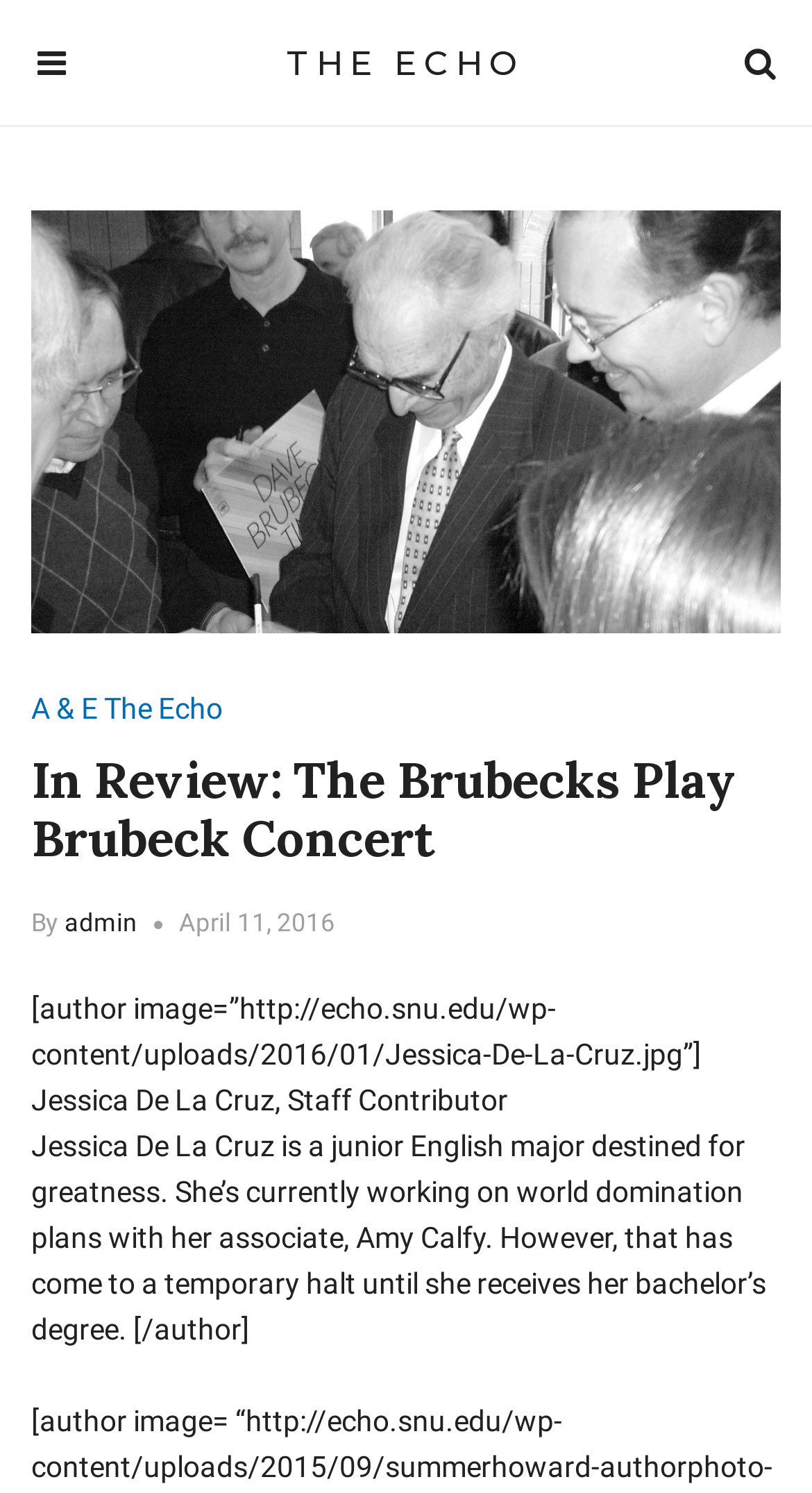Extract the main heading from the webpage content.

In Review: The Brubecks Play Brubeck Concert